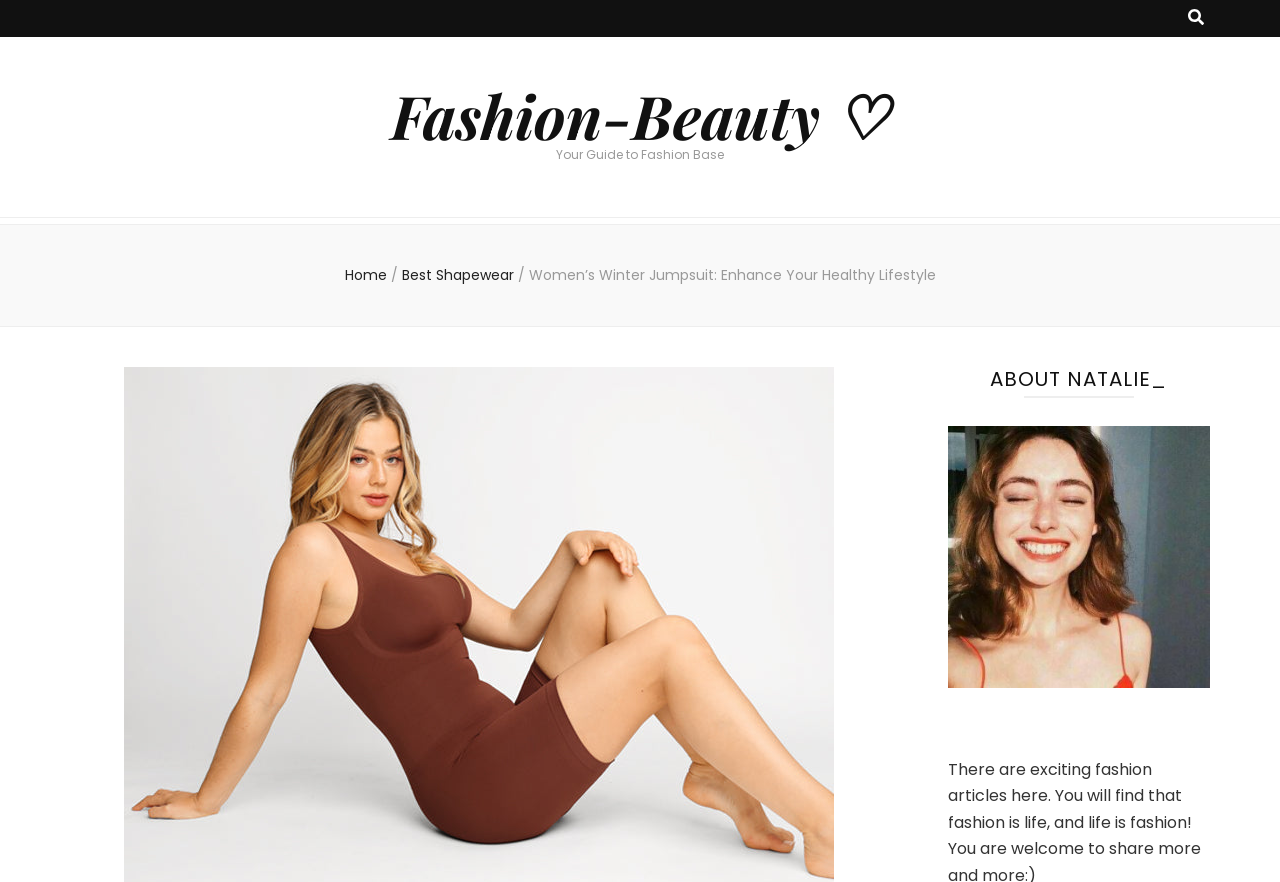Present a detailed account of what is displayed on the webpage.

The webpage is about women's winter fashion, specifically focusing on winter jumpsuits. At the top right corner, there is a search toggle button. Below it, there is a link to the website's homepage, "Fashion-Beauty ♡", followed by a static text "Your Guide to Fashion Base". 

On the top navigation bar, there are links to "Home", a separator "/", and "Best Shapewear". The main title of the webpage, "Women’s Winter Jumpsuit: Enhance Your Healthy Lifestyle", is located on the top center. 

Below the main title, there is a section about the author, "ABOUT NATALIE_". This section is followed by a paragraph of text that describes the website's content, stating that it features exciting fashion articles and emphasizing the importance of fashion in life. 

On the bottom left corner, there is a link to previous articles, "« May". Overall, the webpage has a simple and organized layout, with clear headings and concise text.